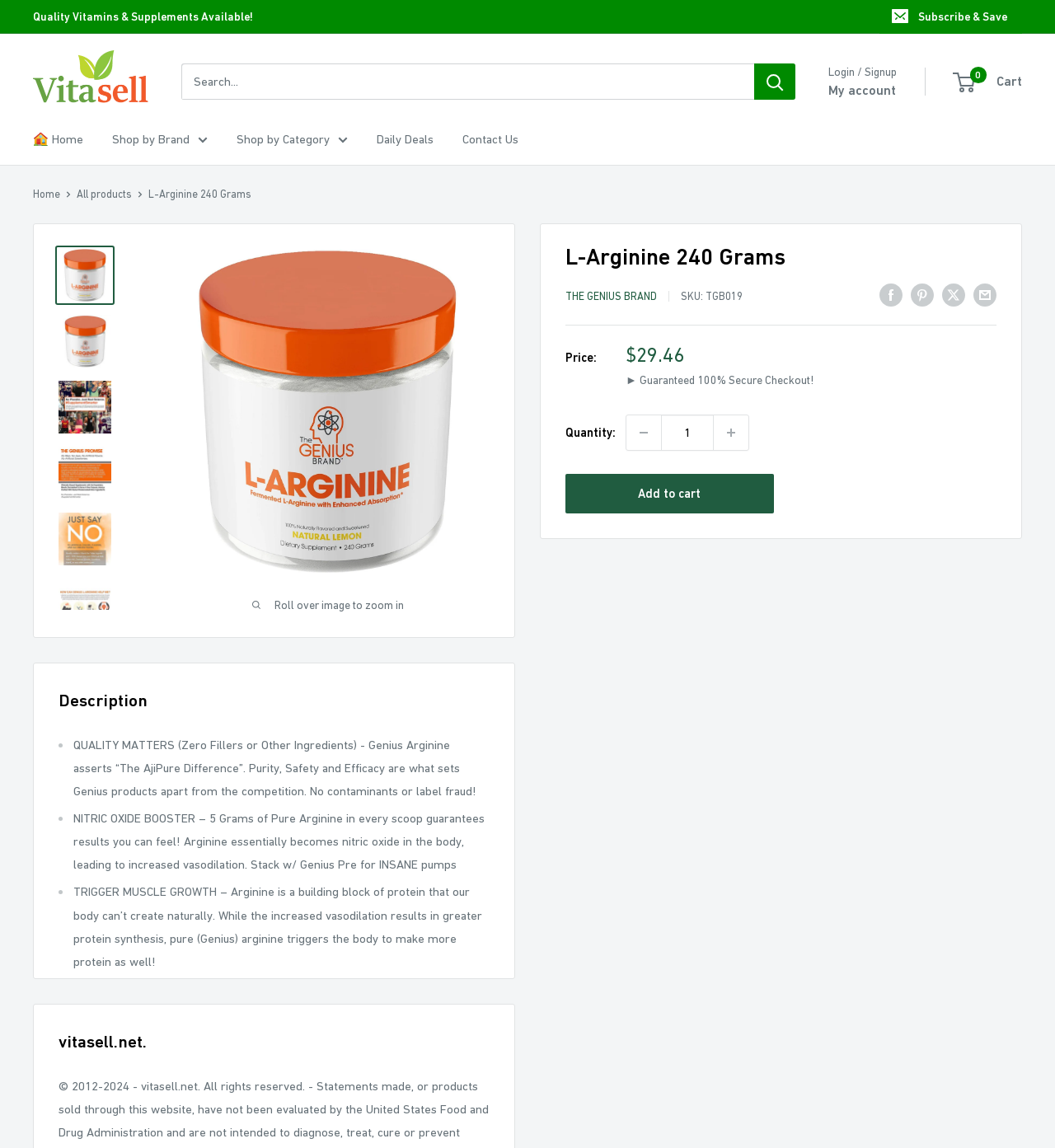What is the main title displayed on this webpage?

L-Arginine 240 Grams